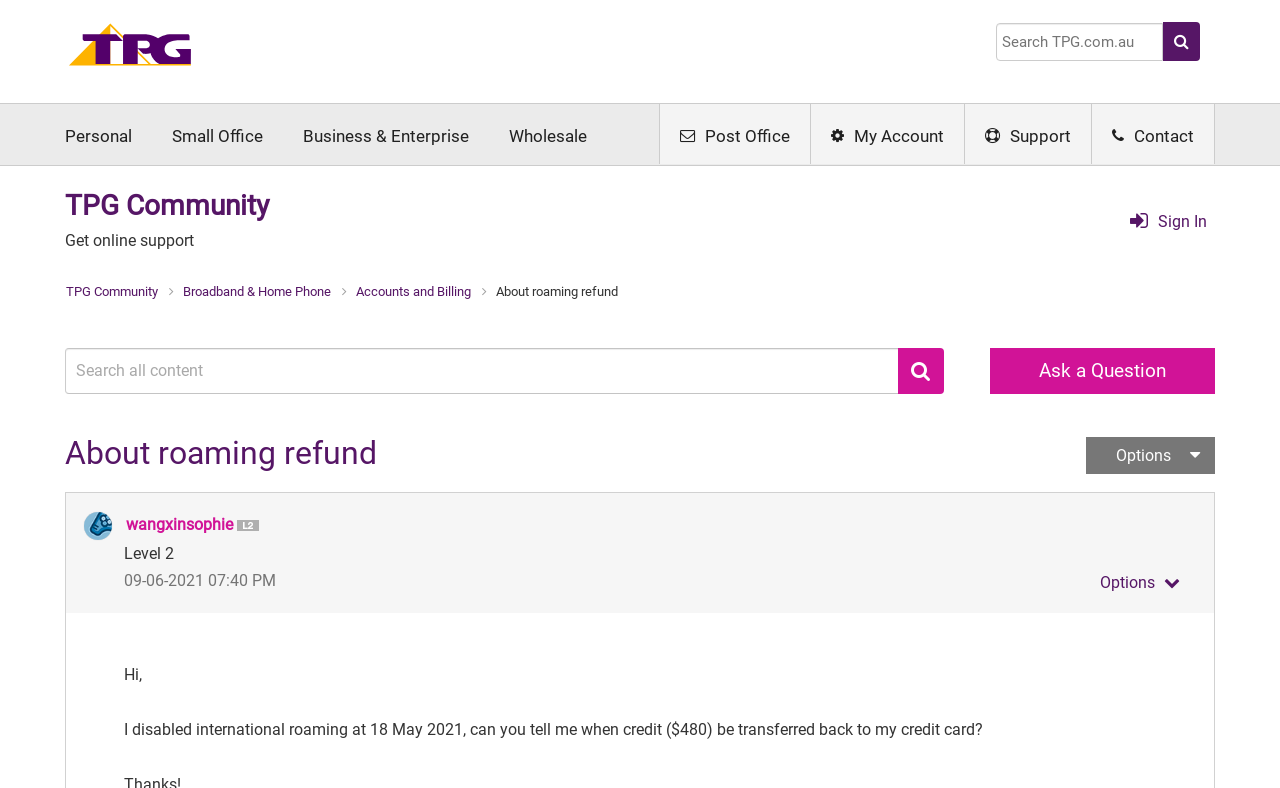What is the username of the person who posted the question?
With the help of the image, please provide a detailed response to the question.

I identified the username by looking at the image element with the text 'wangxinsophie' which is located next to the profile picture.